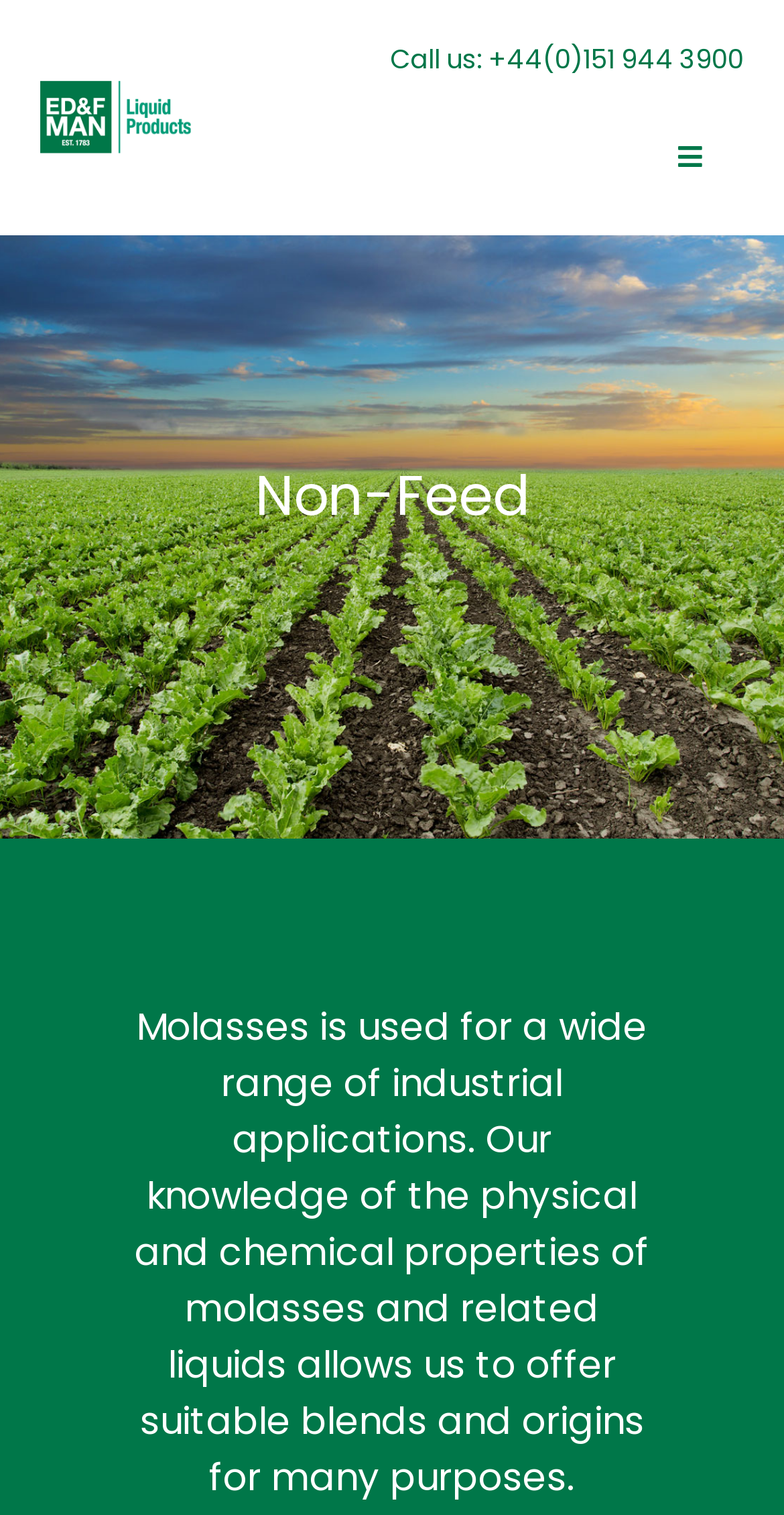What is the current section of the webpage?
Look at the image and provide a detailed response to the question.

I determined the current section of the webpage by looking at the heading that says 'Non-Feed', which indicates that we are currently in the Non-Feed section of the webpage.